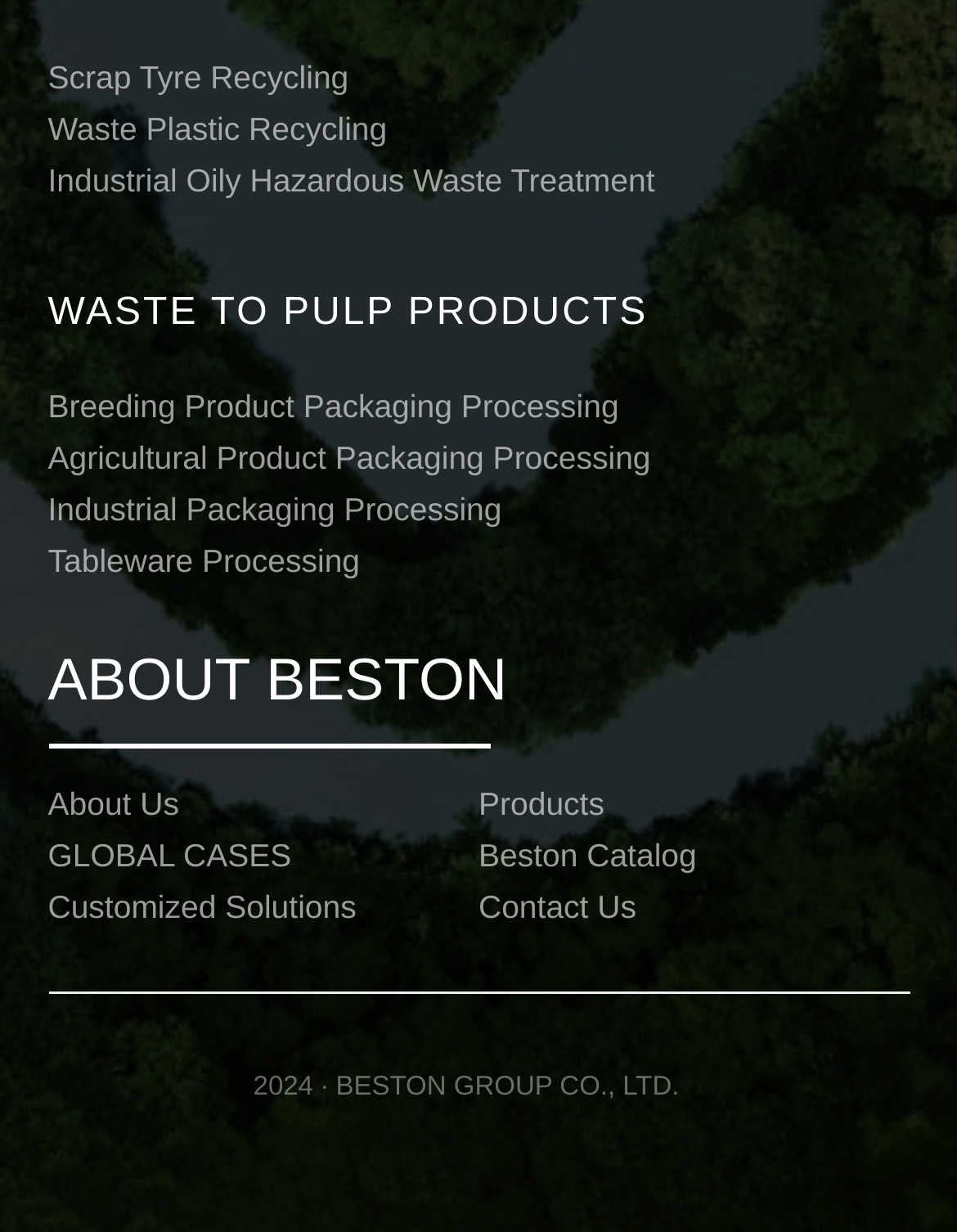Identify the bounding box coordinates of the section to be clicked to complete the task described by the following instruction: "Contact Us". The coordinates should be four float numbers between 0 and 1, formatted as [left, top, right, bottom].

[0.5, 0.721, 0.665, 0.751]